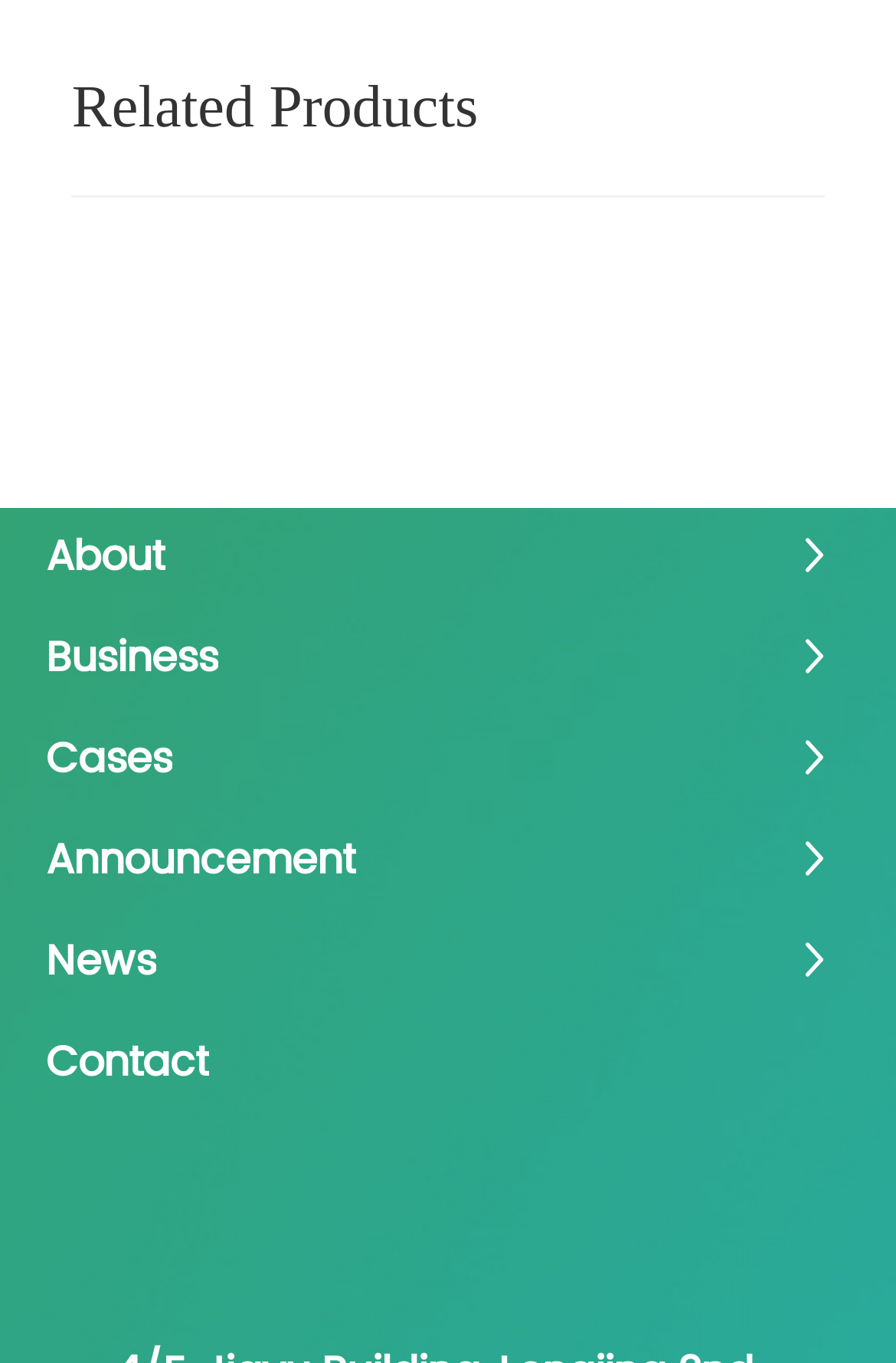Please examine the image and answer the question with a detailed explanation:
What is the company name?

The company name is mentioned at the bottom of the navigation links on the left side of the webpage, and it is also accompanied by an image.